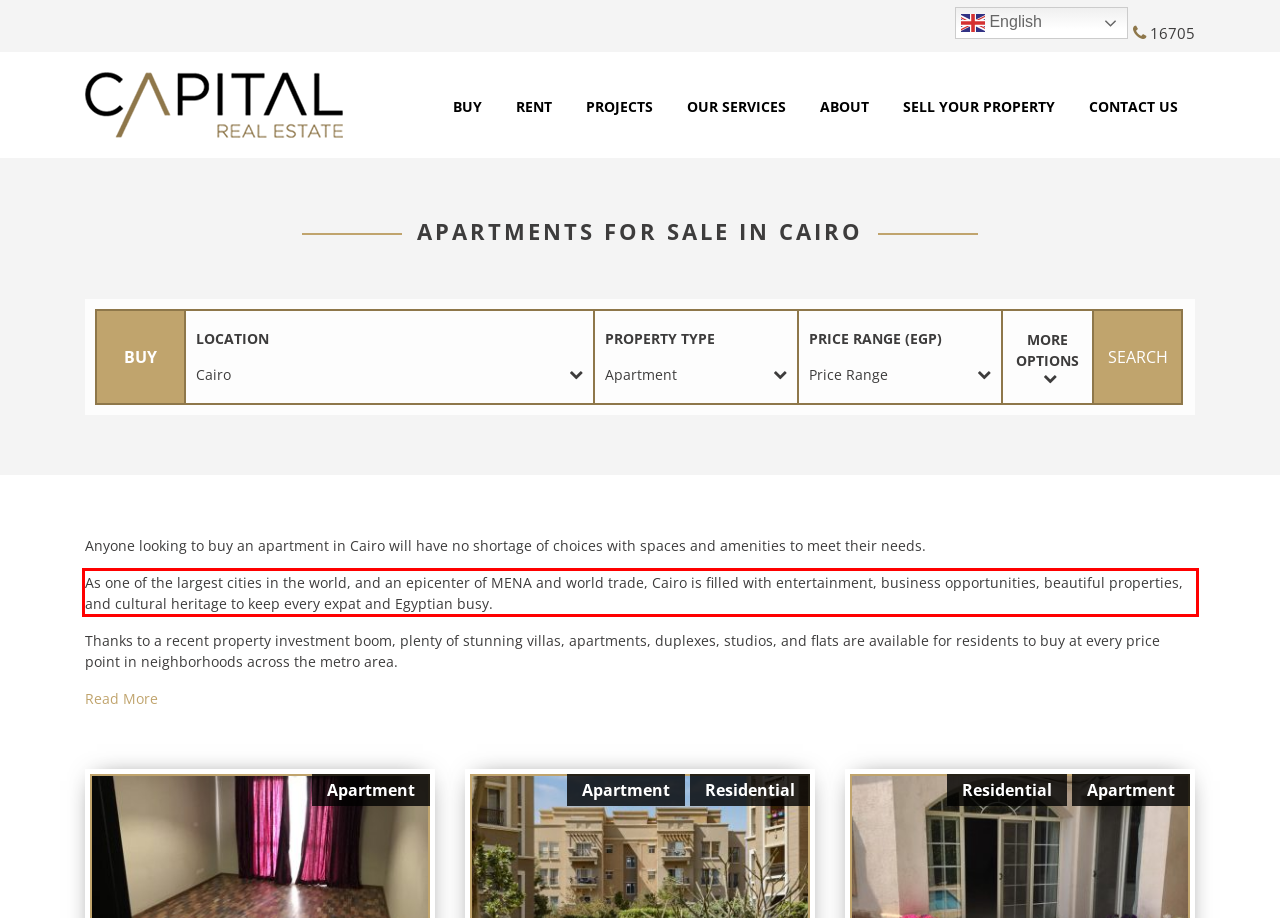Examine the screenshot of the webpage, locate the red bounding box, and generate the text contained within it.

As one of the largest cities in the world, and an epicenter of MENA and world trade, Cairo is filled with entertainment, business opportunities, beautiful properties, and cultural heritage to keep every expat and Egyptian busy.